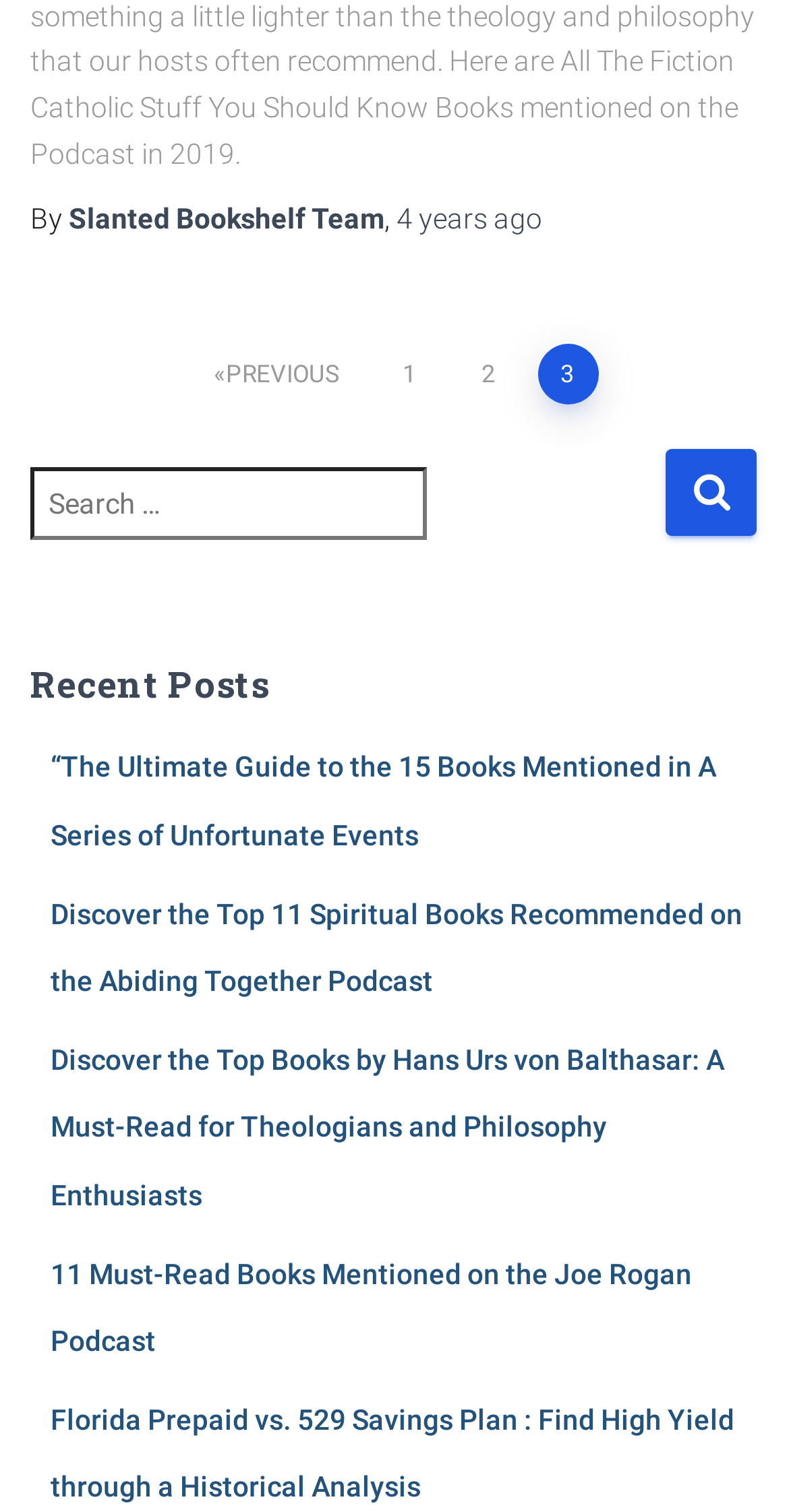Find the bounding box coordinates for the UI element that matches this description: "4 years4 years ago".

[0.503, 0.134, 0.687, 0.155]